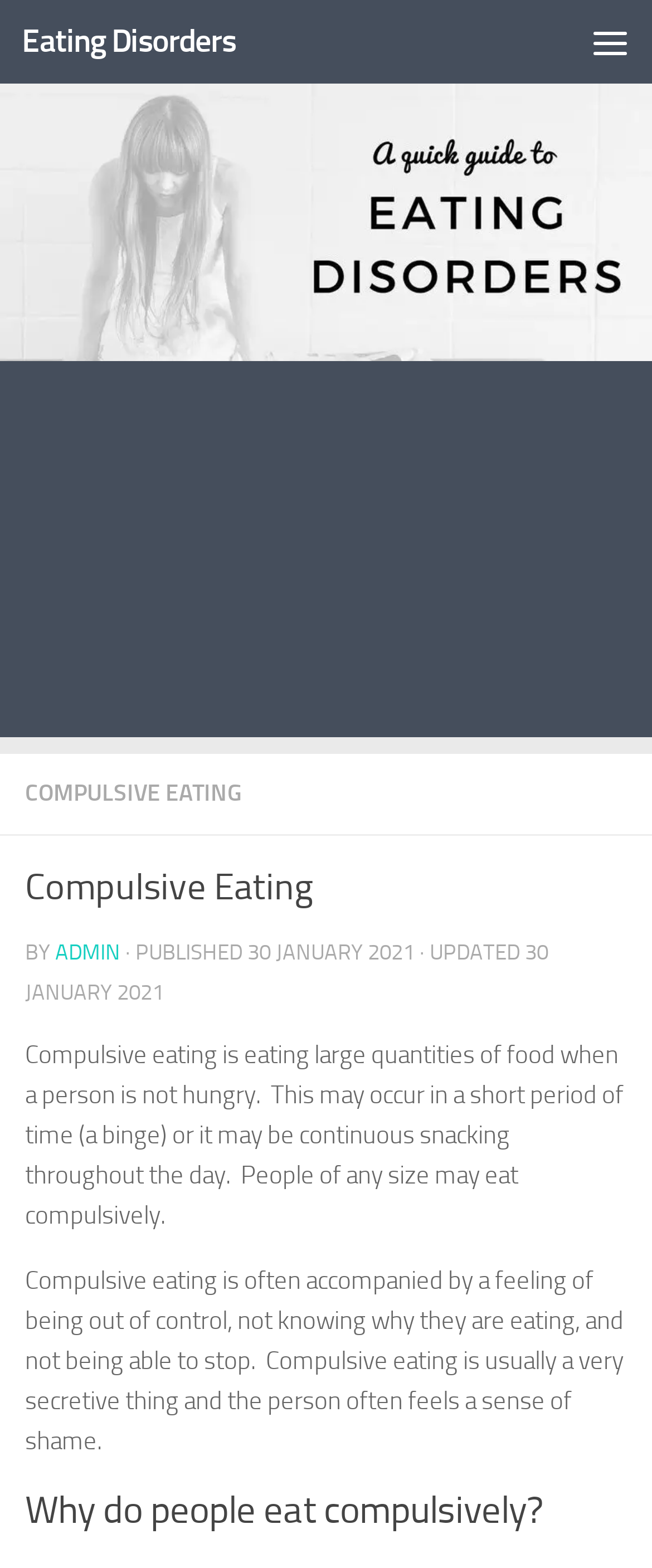Generate a thorough description of the webpage.

The webpage is about Compulsive Eating, a type of eating disorder. At the top left, there is a link to "Skip to content" and next to it, a link to "Eating Disorders". On the top right, there is a button labeled "Menu". Below the top section, there is a horizontal link that spans the entire width of the page.

The main content of the page starts with a heading "Compulsive Eating" followed by the text "BY ADMIN" and the publication date "30 JANUARY 2021". Below this, there is a paragraph that defines compulsive eating, explaining that it involves eating large quantities of food when not hungry, which can occur in a short period or throughout the day. This behavior is often accompanied by feelings of being out of control, shame, and secrecy.

Further down, there is a heading "Why do people eat compulsively?" which suggests that the page will explore the reasons behind this behavior. On the left side of the page, there is an advertisement iframe that takes up a significant portion of the page.